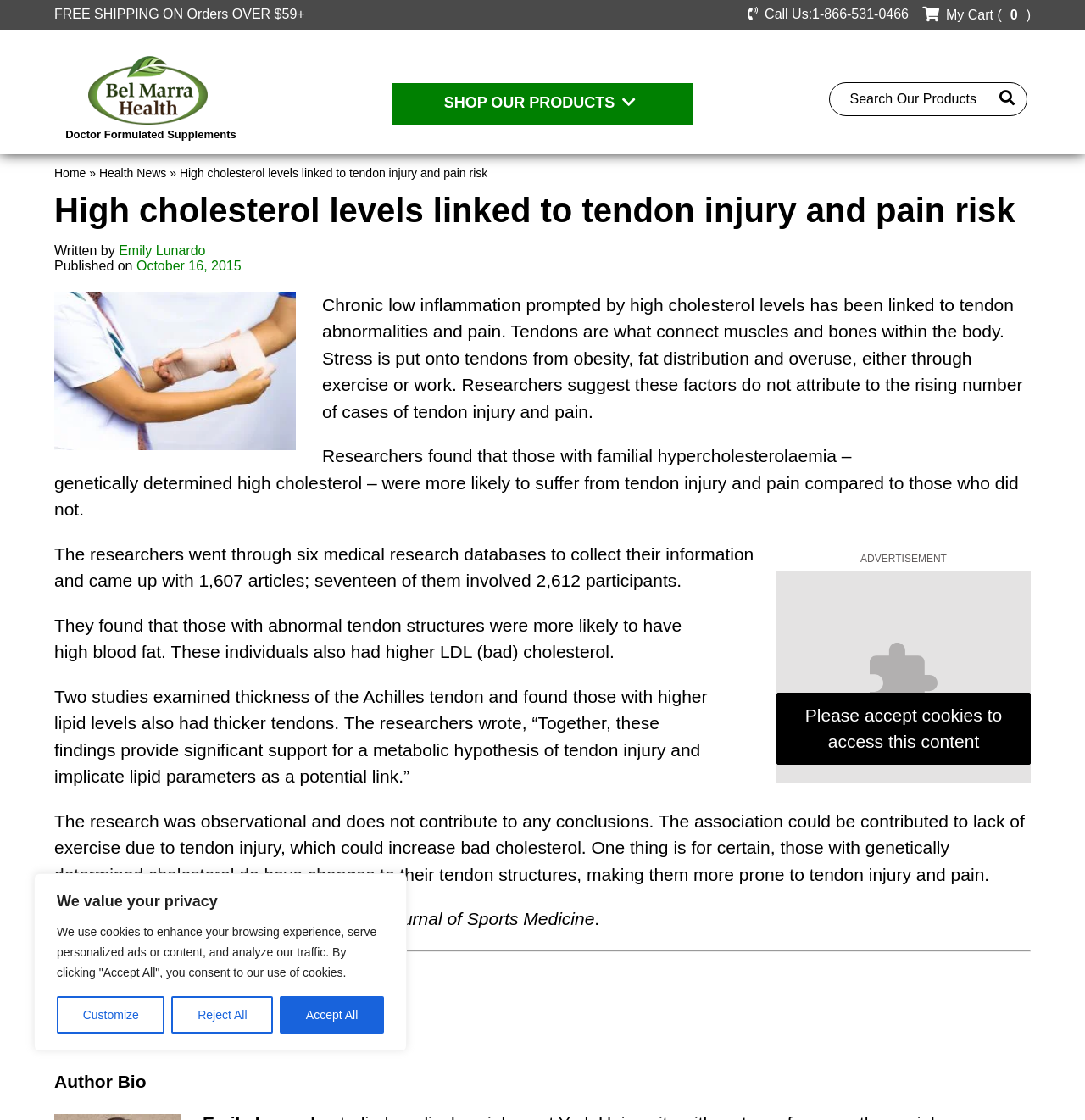Provide a thorough description of the webpage you see.

This webpage appears to be a health news article discussing the link between high cholesterol levels and tendon injury and pain risk. At the top of the page, there is a notification bar with a message about cookies and privacy, accompanied by three buttons: "Customize", "Reject All", and "Accept All". Below this, there is a search bar with a textbox and a submit button.

The main content of the page is divided into sections. The first section has a heading that matches the title of the page, "High cholesterol levels linked to tendon injury and pain risk". Below this, there is a byline with the author's name, Emily Lunardo, and the publication date, October 16, 2015. There is also an image on the right side of this section.

The main article text is divided into several paragraphs, which discuss the research findings on the link between high cholesterol and tendon injury and pain. The text explains that chronic low inflammation prompted by high cholesterol levels has been linked to tendon abnormalities and pain, and that researchers found that those with familial hypercholesterolaemia were more likely to suffer from tendon injury and pain.

There is an advertisement section in the middle of the page, marked with a heading "ADVERTISEMENT". Below this, the article continues, discussing the research methodology and findings in more detail.

At the bottom of the page, there is a separator line, followed by a section with a source citation and a link to the original research article. Finally, there is an author bio section at the very bottom of the page.

In terms of layout, the page has a navigation menu at the top with links to "Home" and "Health News", as well as a shopping cart icon and a phone number. There is also a logo in the top-left corner with a link to the homepage. The main content is arranged in a single column, with headings, paragraphs, and images arranged in a logical and easy-to-follow order.